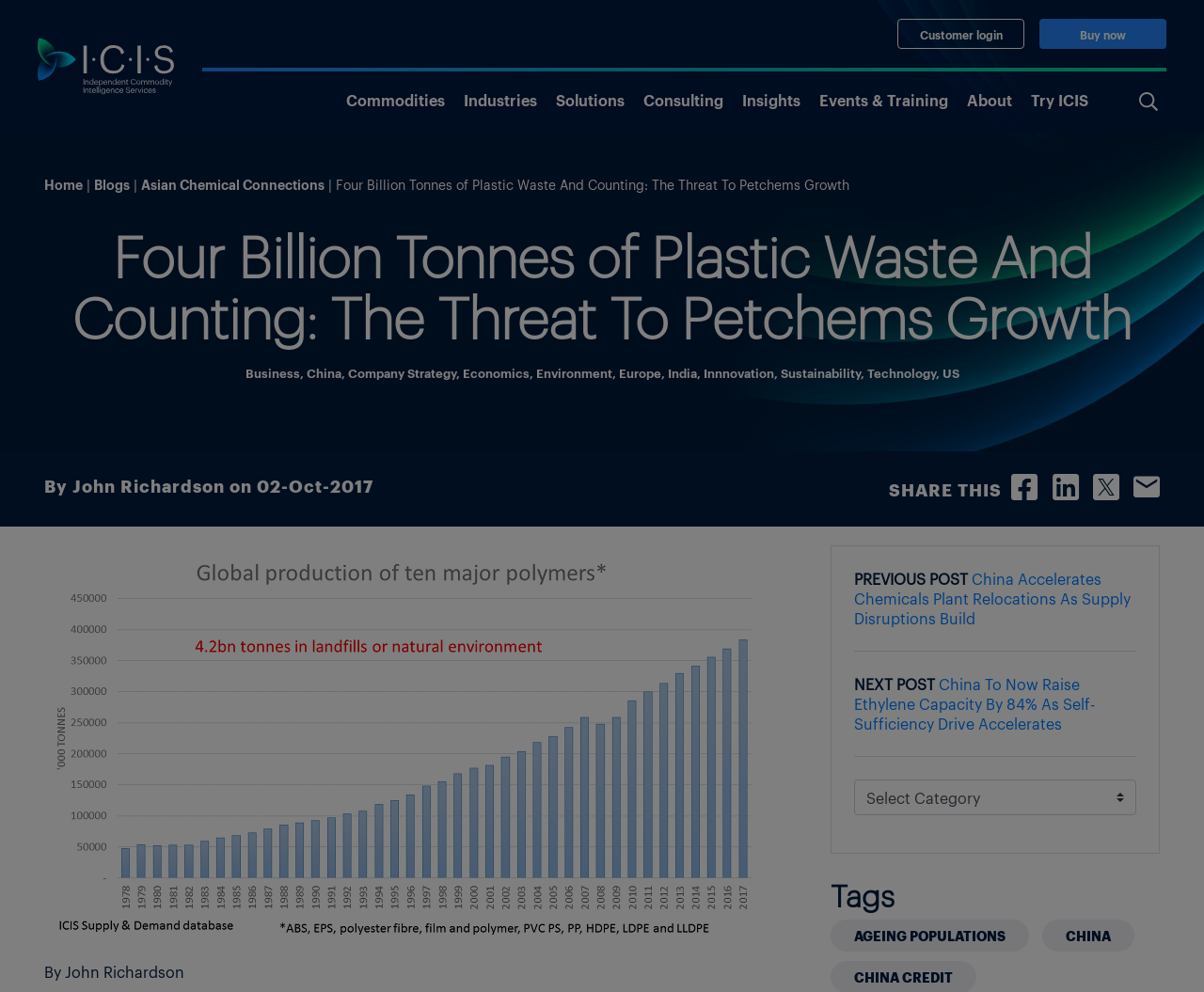Locate the bounding box coordinates of the area where you should click to accomplish the instruction: "Click on the 'Customer login' link".

[0.745, 0.019, 0.851, 0.049]